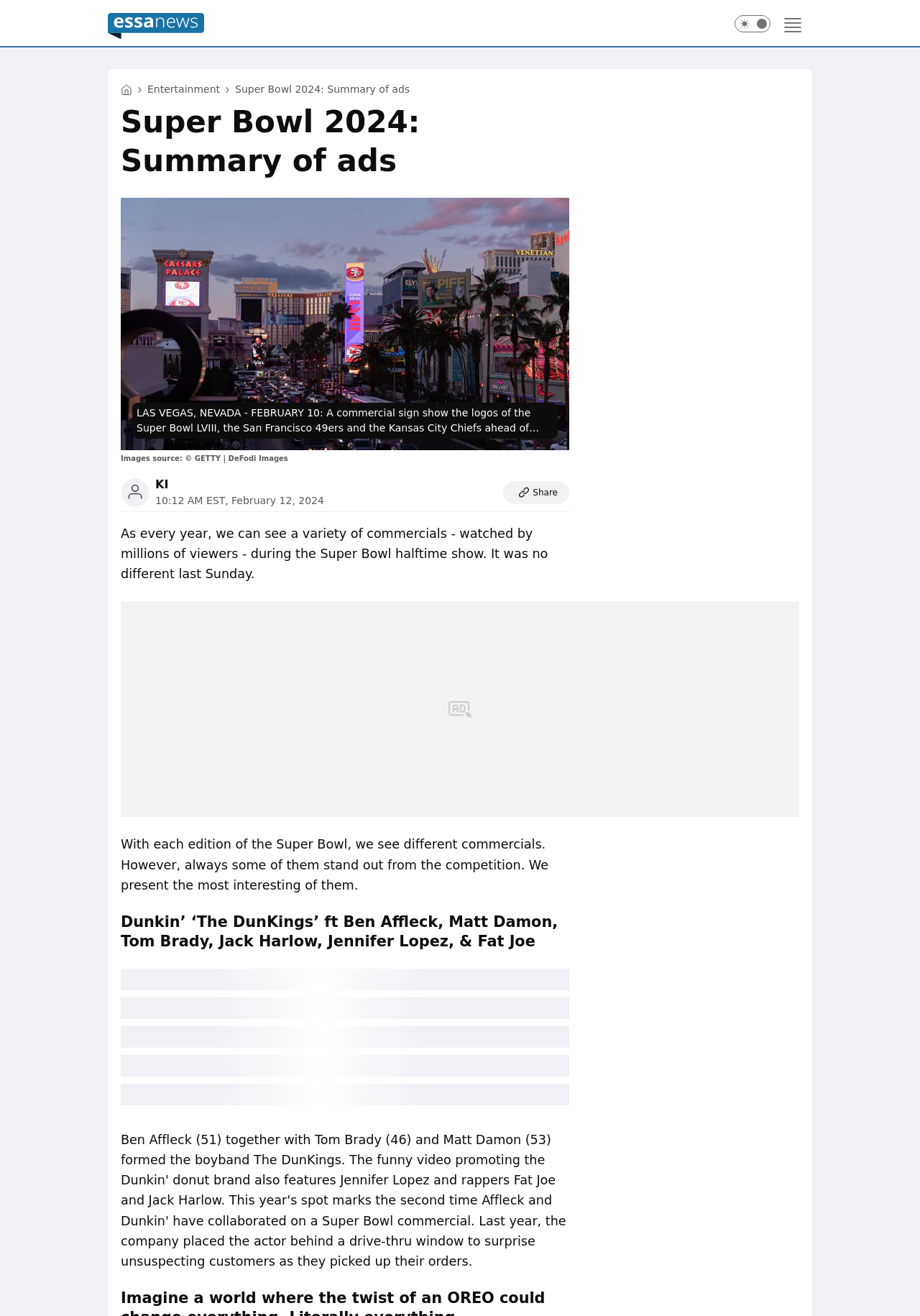Illustrate the webpage thoroughly, mentioning all important details.

The webpage is about the Super Bowl 2024 ads, with a focus on summarizing the commercials shown during the halftime show. At the top left, there is a link to the "Homepage" accompanied by a small image. On the top right, there are three small images, likely representing social media icons or other website features.

Below the top section, there is a main heading that reads "Super Bowl 2024: Summary of ads" in large font. Underneath, there is a smaller subheading with the same text. To the left of the main heading, there is a large image showing a commercial sign with the logos of the Super Bowl LVIII, the San Francisco 49ers, and the Kansas City Chiefs.

Below the image, there is a paragraph of text that describes the Super Bowl commercials, mentioning that some of them stand out from the competition. The text is followed by a heading that highlights one of the notable ads, "Dunkin’ ‘The DunKings’ ft Ben Affleck, Matt Damon, Tom Brady, Jack Harlow, Jennifer Lopez, & Fat Joe".

On the right side of the page, there is a button labeled "Share" with a small image next to it. Above the button, there is a timestamp indicating when the article was published, "10:12 AM EST, February 12, 2024". There are also several other small images and links scattered throughout the page, including a link to "Entertainment" and an image with the text "Images source: © GETTY | DeFodi Images".